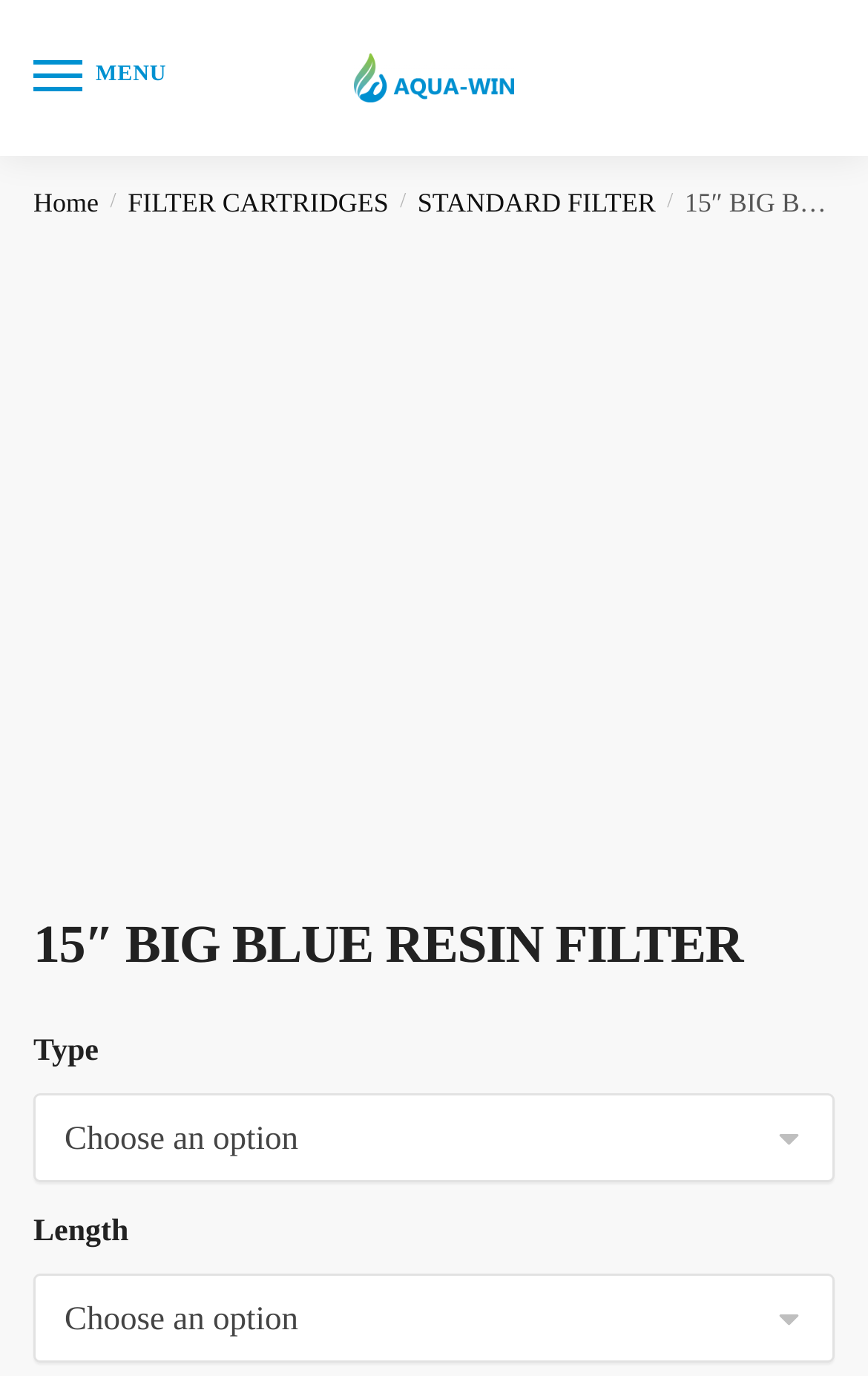Locate the bounding box of the UI element described by: "alt="jumbo resin water filter" title="B-143"" in the given webpage screenshot.

[0.038, 0.184, 0.962, 0.6]